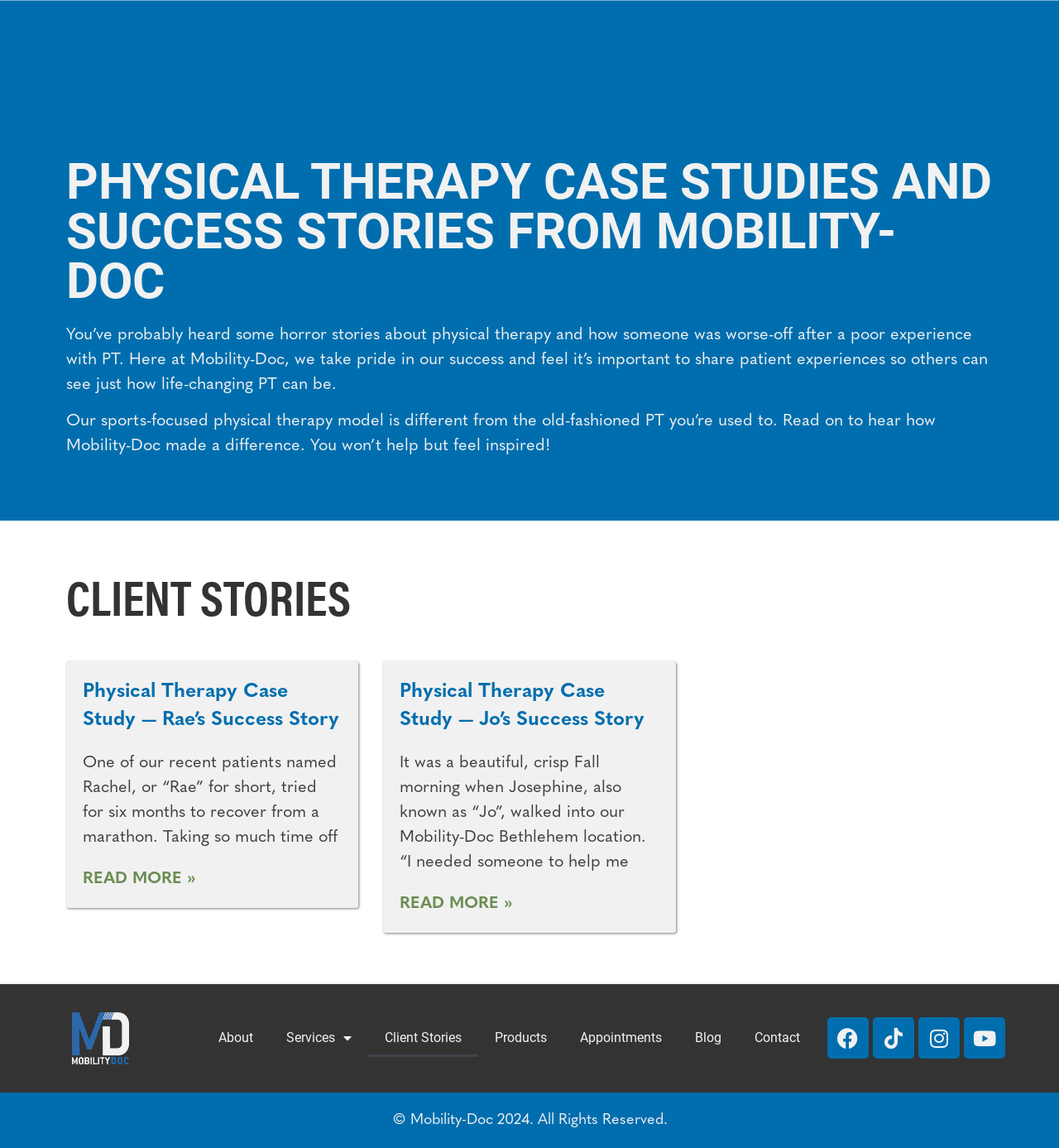Can you give a detailed response to the following question using the information from the image? How many client stories are displayed?

I counted the number of articles with headings that start with 'Physical Therapy Case Study' and found two, one for Rae's Success Story and one for Jo's Success Story.